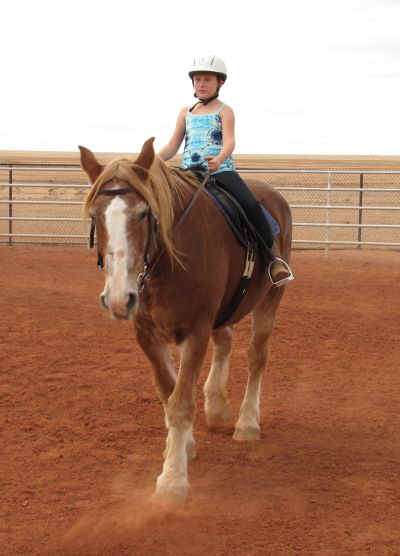Using details from the image, please answer the following question comprehensively:
What surrounds the riding arena?

The riding arena is enclosed by sturdy wooden fencing, which provides a clear boundary and creates a sense of containment. The fencing contrasts with the rich reddish-brown dirt beneath, adding to the rustic beauty of the surrounding landscape.